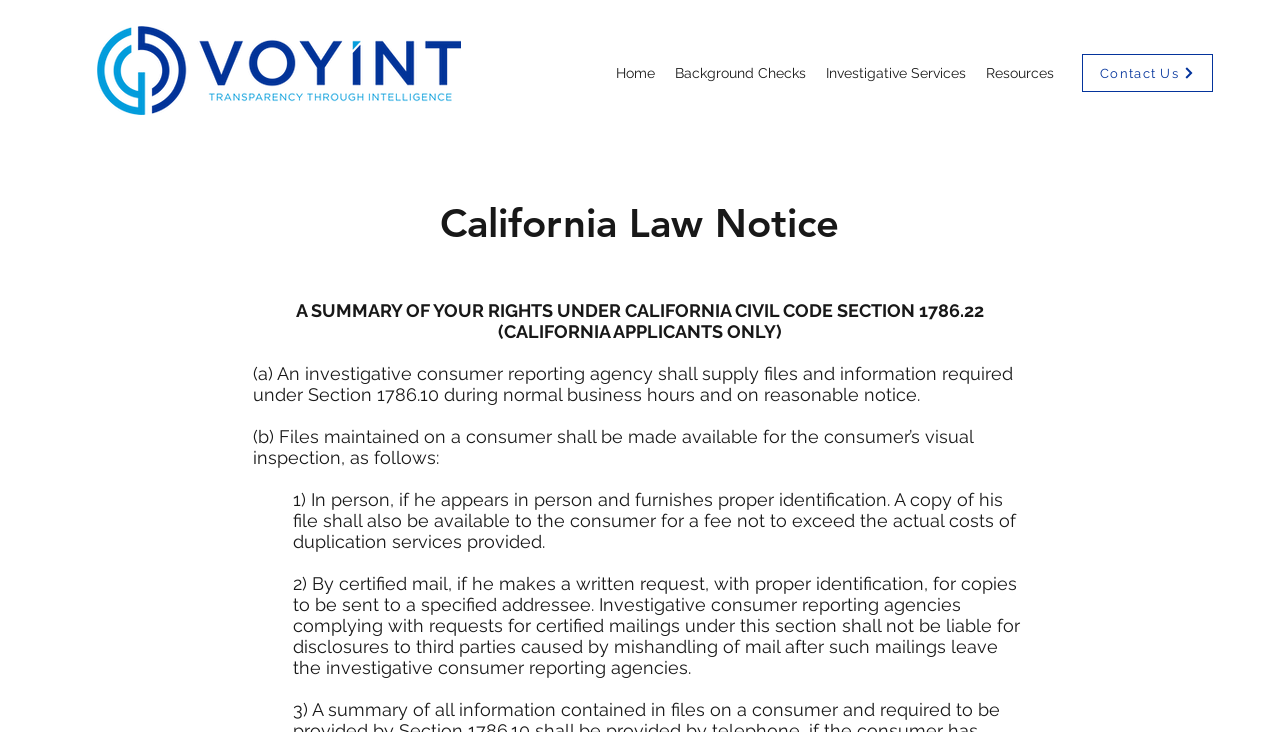What is the logo on the top left?
Based on the image, provide a one-word or brief-phrase response.

Voyint Logo